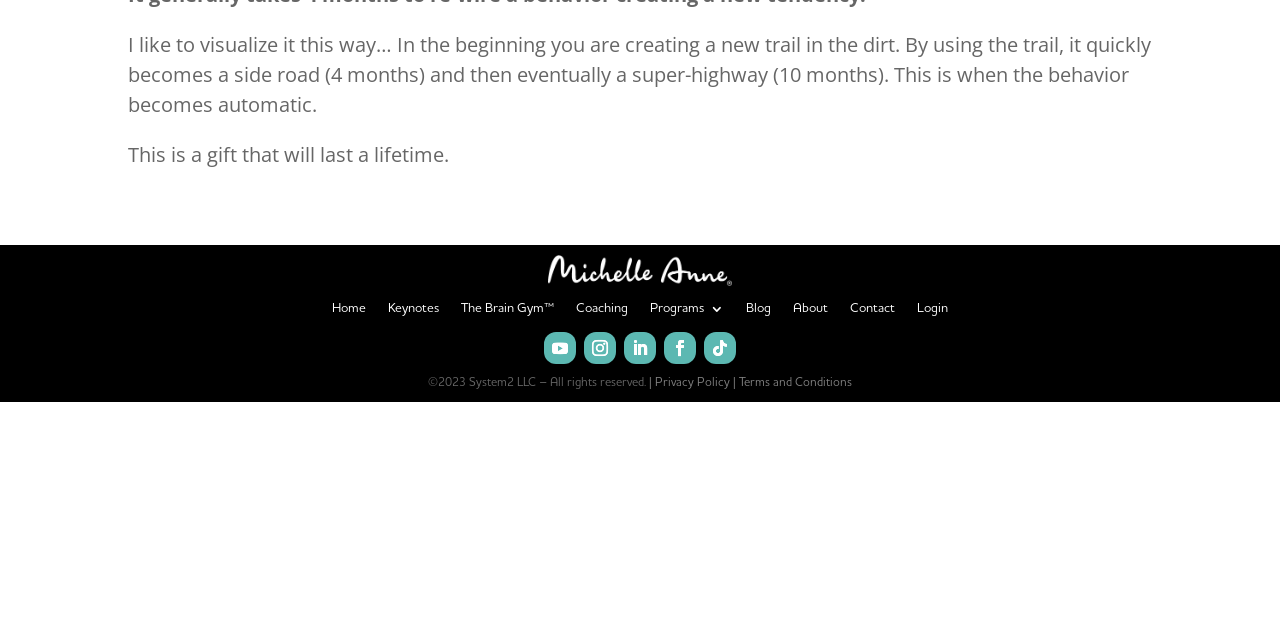Give the bounding box coordinates for the element described by: "Follow".

[0.425, 0.518, 0.45, 0.568]